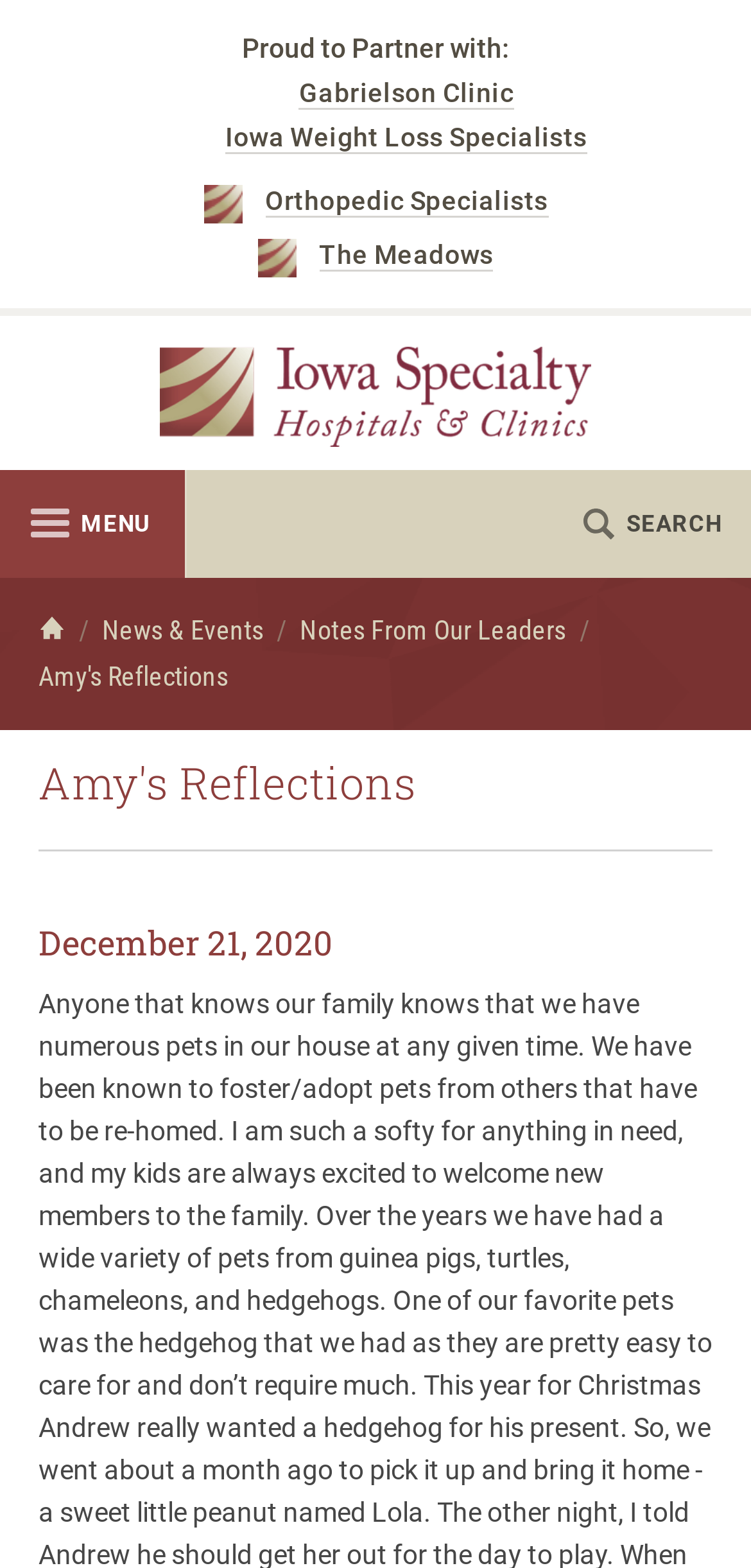Extract the bounding box for the UI element that matches this description: "Gabrielson Clinic".

[0.398, 0.055, 0.684, 0.073]